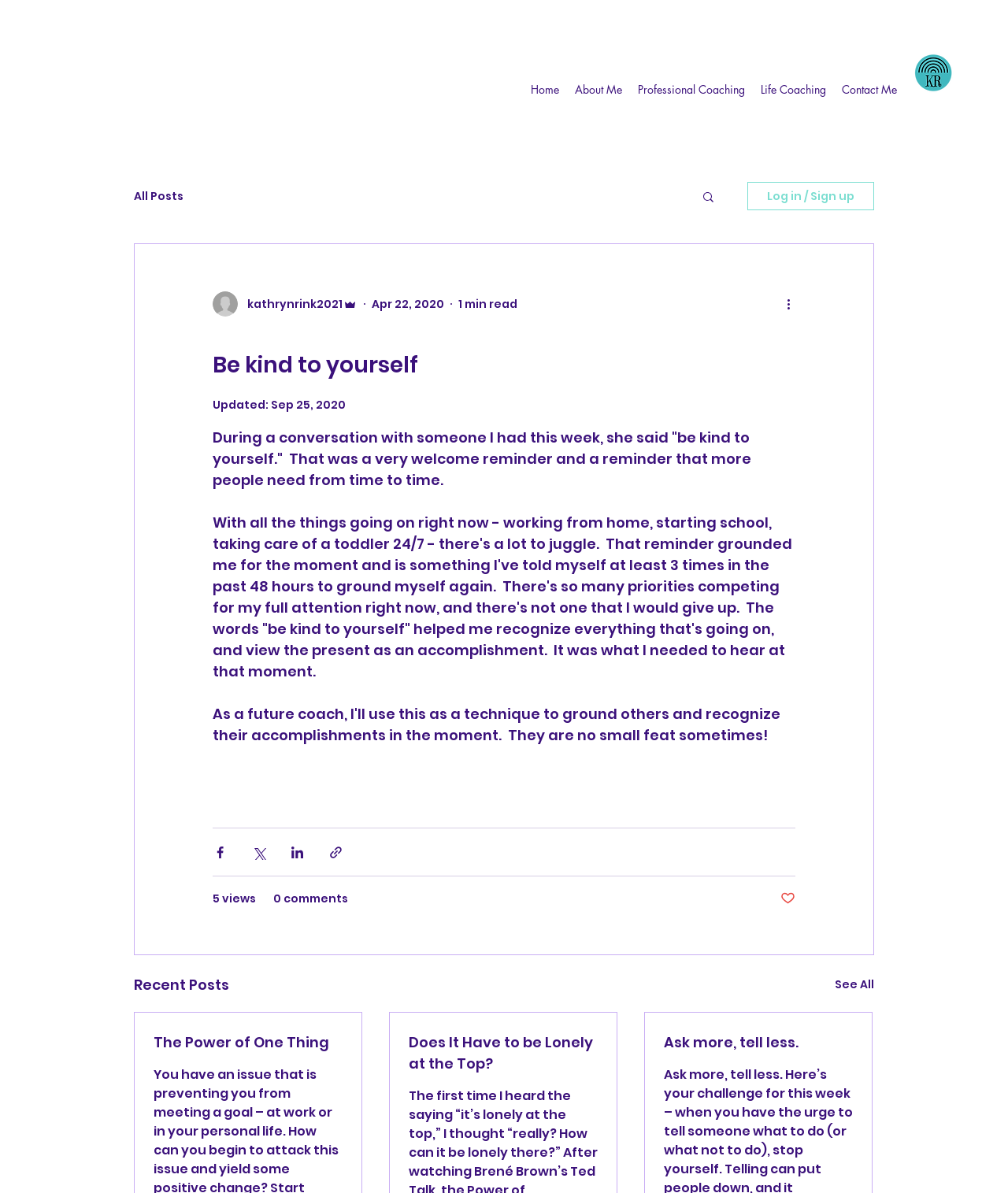Please locate the bounding box coordinates for the element that should be clicked to achieve the following instruction: "Search for something". Ensure the coordinates are given as four float numbers between 0 and 1, i.e., [left, top, right, bottom].

[0.695, 0.159, 0.71, 0.173]